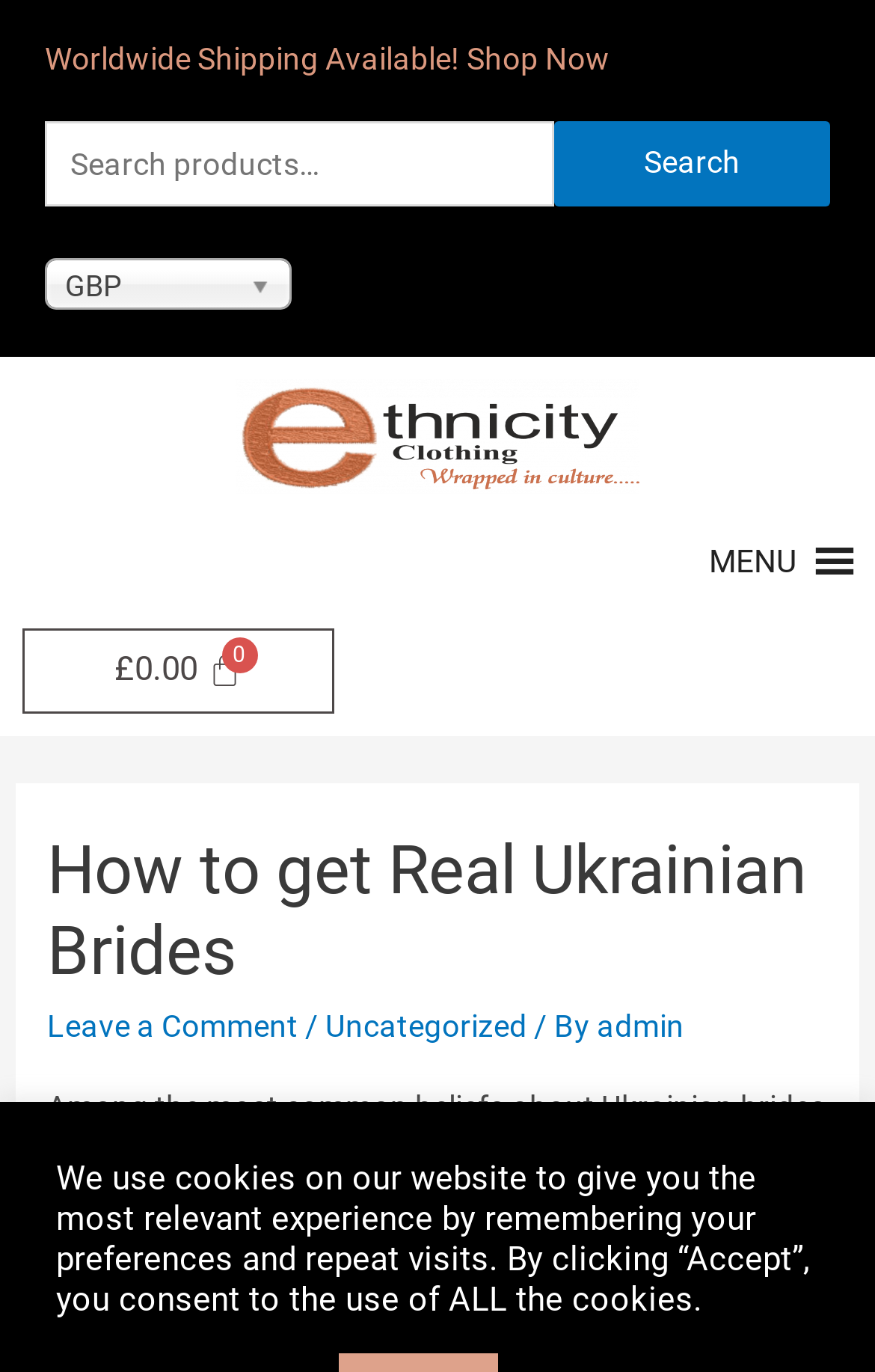Please analyze the image and give a detailed answer to the question:
What is the author of the article?

The author of the article is admin, which is indicated by the link element 'admin' with bounding box coordinates [0.682, 0.734, 0.782, 0.76].